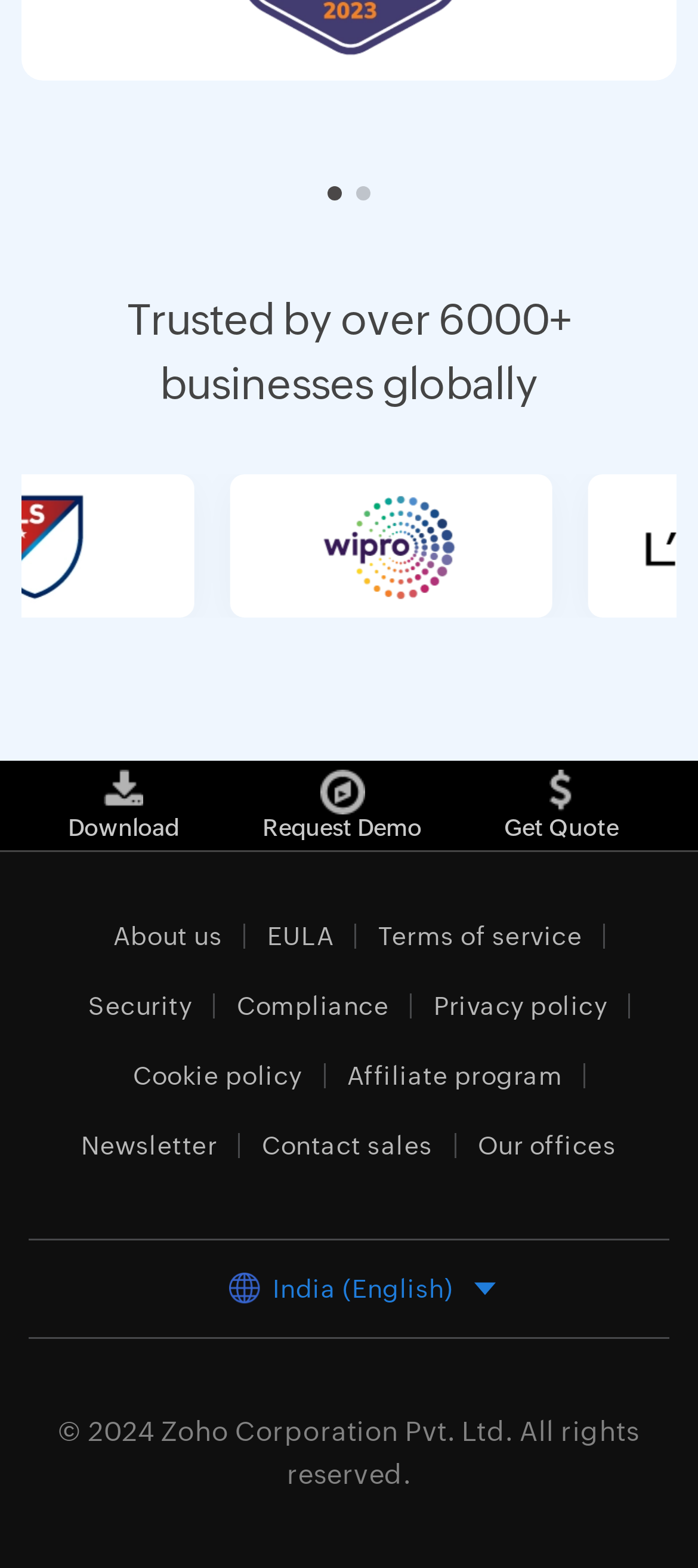Identify the bounding box coordinates for the UI element described as: "Terms of service". The coordinates should be provided as four floats between 0 and 1: [left, top, right, bottom].

[0.511, 0.589, 0.868, 0.605]